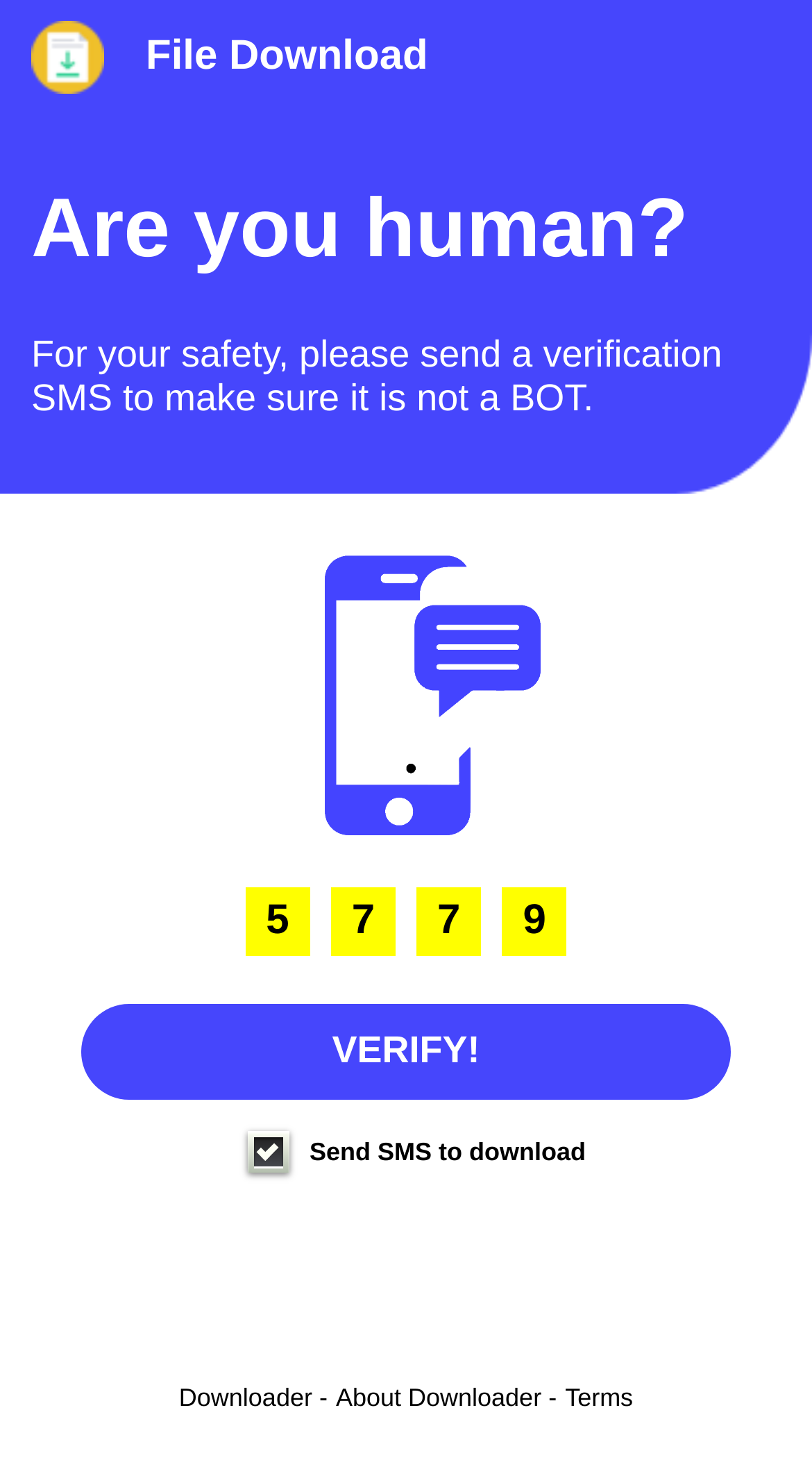Write a detailed summary of the webpage, including text, images, and layout.

The webpage is titled "Human Verify" and appears to be a verification page. At the top left corner, there is a logo image. Next to the logo, there is a static text "File Download" in a relatively small font size. 

Below the logo and the "File Download" text, there is a prominent heading "Are you human?" that spans almost the entire width of the page. 

Under the heading, there is a paragraph of static text that explains the purpose of the verification process, stating that it is for the user's safety to ensure they are not a bot. 

On the right side of the page, there is an image labeled "Games" that takes up a significant portion of the page's height. 

Below the "Games" image, there are two static text elements displaying the numbers "5" and "9" respectively, positioned relatively close to each other. 

Further down, there is a prominent button labeled "VERIFY!" that spans almost the entire width of the page. 

Below the "VERIFY!" button, there is a static text "Send SMS to download" that appears to be related to the verification process. 

At the very bottom of the page, there are three static text elements: "Downloader -", "About Downloader -", and a link labeled "Terms", all positioned in a row.